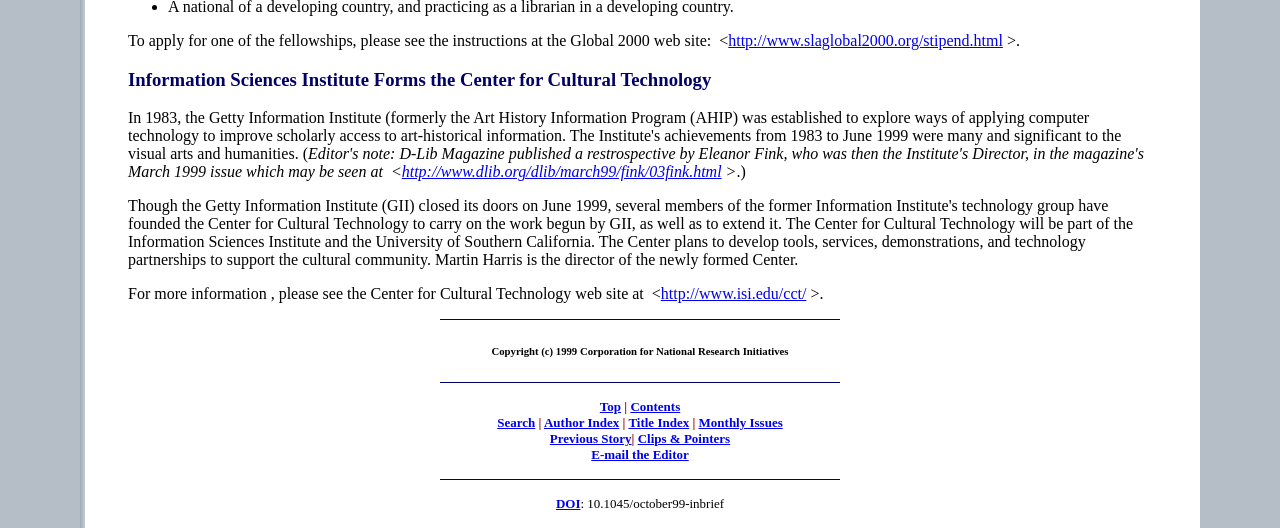Identify the bounding box coordinates of the element that should be clicked to fulfill this task: "read D-Lib Magazine". The coordinates should be provided as four float numbers between 0 and 1, i.e., [left, top, right, bottom].

[0.314, 0.309, 0.564, 0.342]